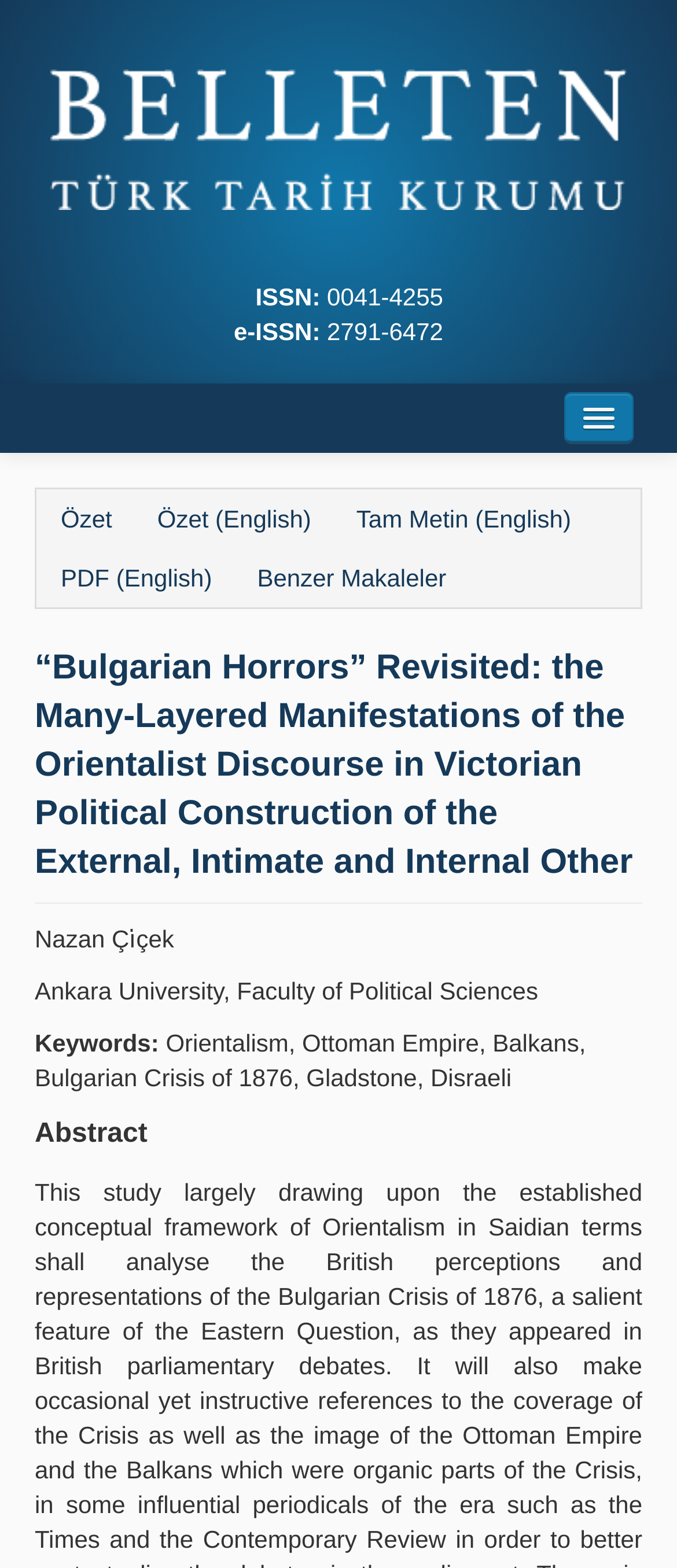Could you indicate the bounding box coordinates of the region to click in order to complete this instruction: "Download the PDF in English".

[0.059, 0.352, 0.344, 0.385]